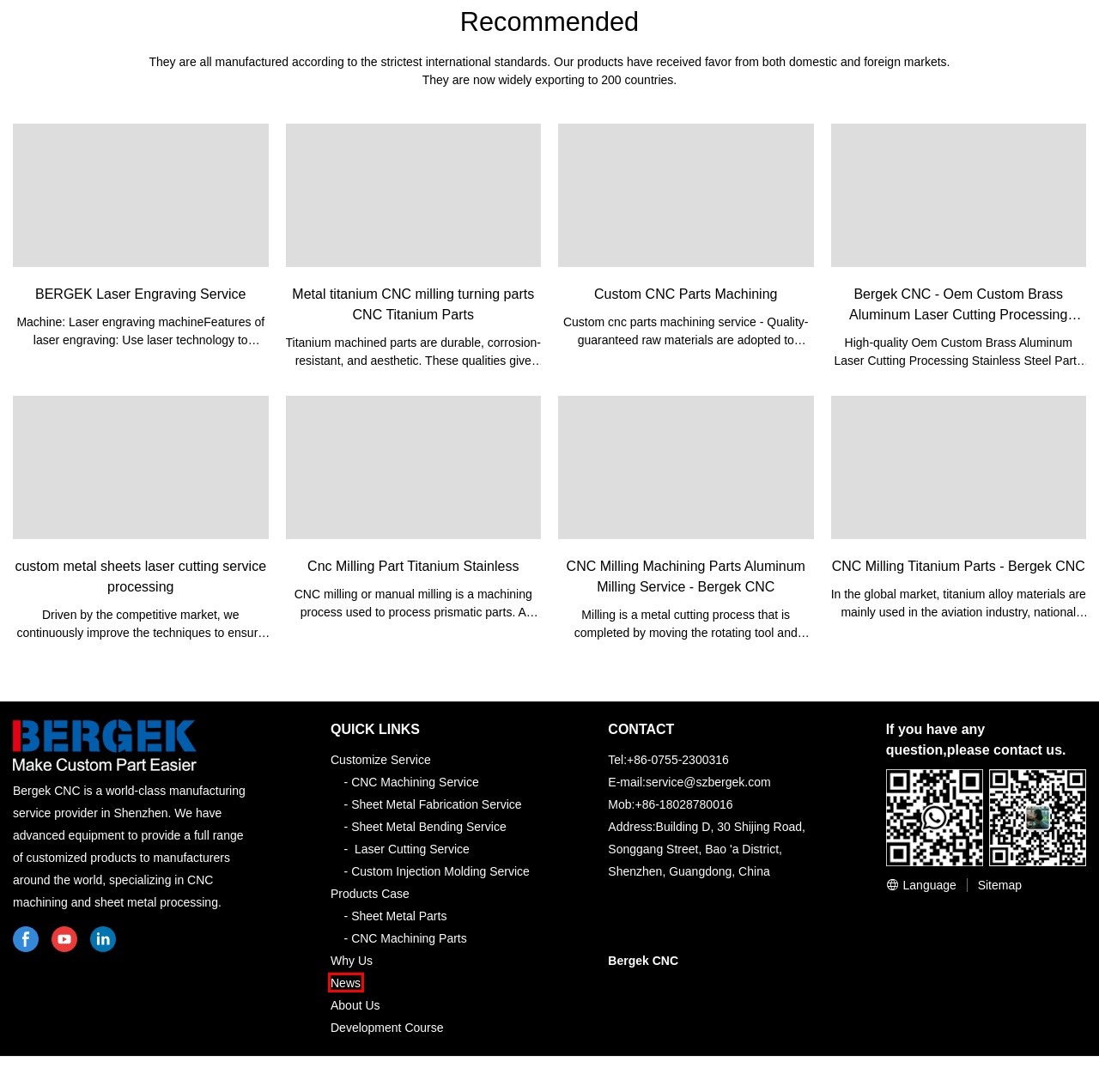Given a screenshot of a webpage with a red bounding box highlighting a UI element, determine which webpage description best matches the new webpage that appears after clicking the highlighted element. Here are the candidates:
A. Best Sheet Metal Fabrication, Sheet Metal Processing
B. OEM Sheet Metal Parts Manufacturers & Factory | Bergek CNC
C. ABOUT US | Bergek CNC
D. Custom Plastic Injection Molding Services | Bergek CNC
E. Sheet Metal Components Manufacturers & CNC Machining Factory | Bergek CNC
F. NEWS | Bergek CNC
G. Precision CNC Machining Parts Manufacturer, Custom Machined Parts | Bergek CNC
H. Custom CNC Machining Service Supplier | Bergek CNC

F